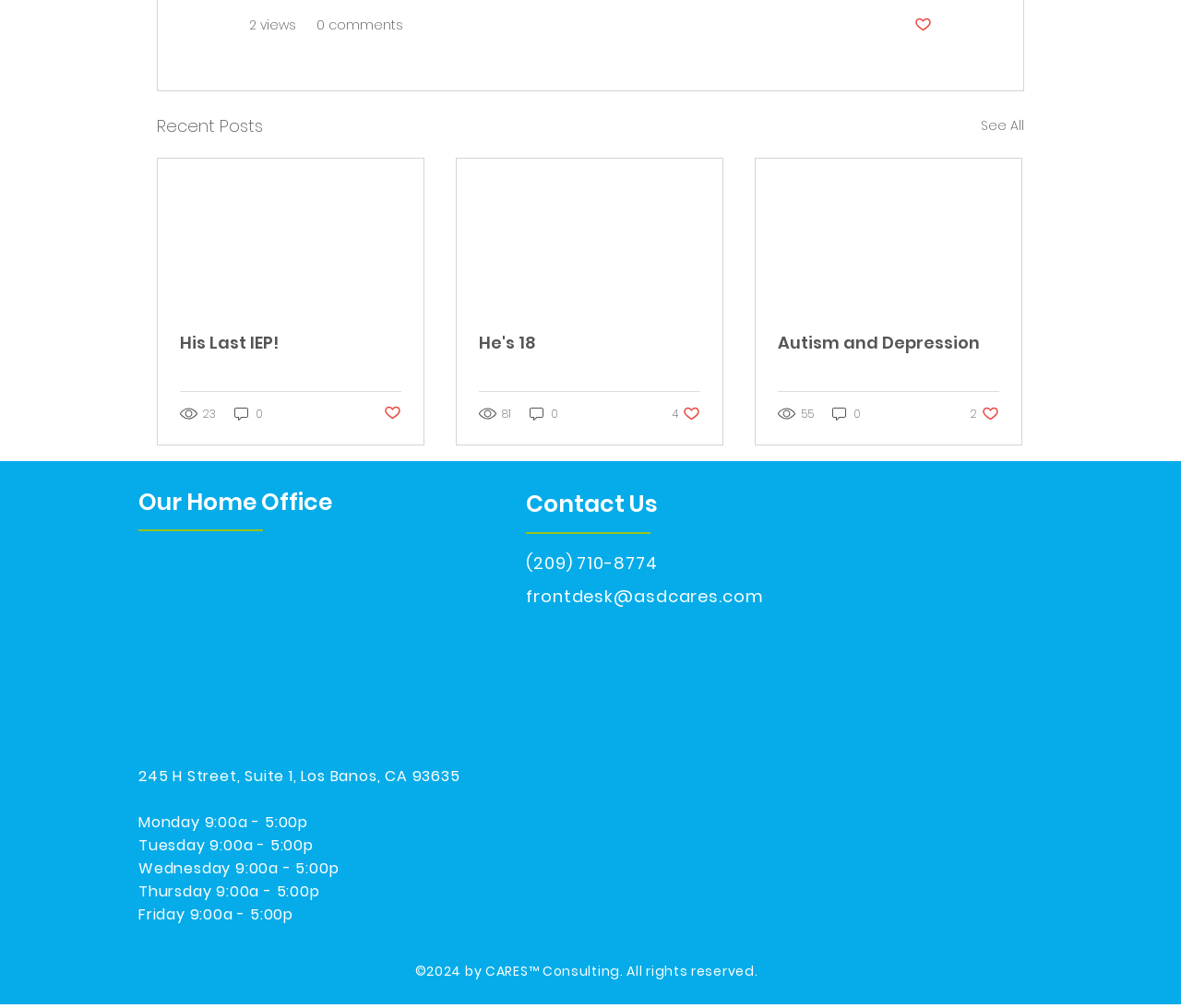What is the address of the home office? From the image, respond with a single word or brief phrase.

245 H Street, Suite 1, Los Banos, CA 93635